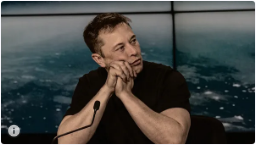What is the color of the man's shirt?
Look at the screenshot and give a one-word or phrase answer.

Black